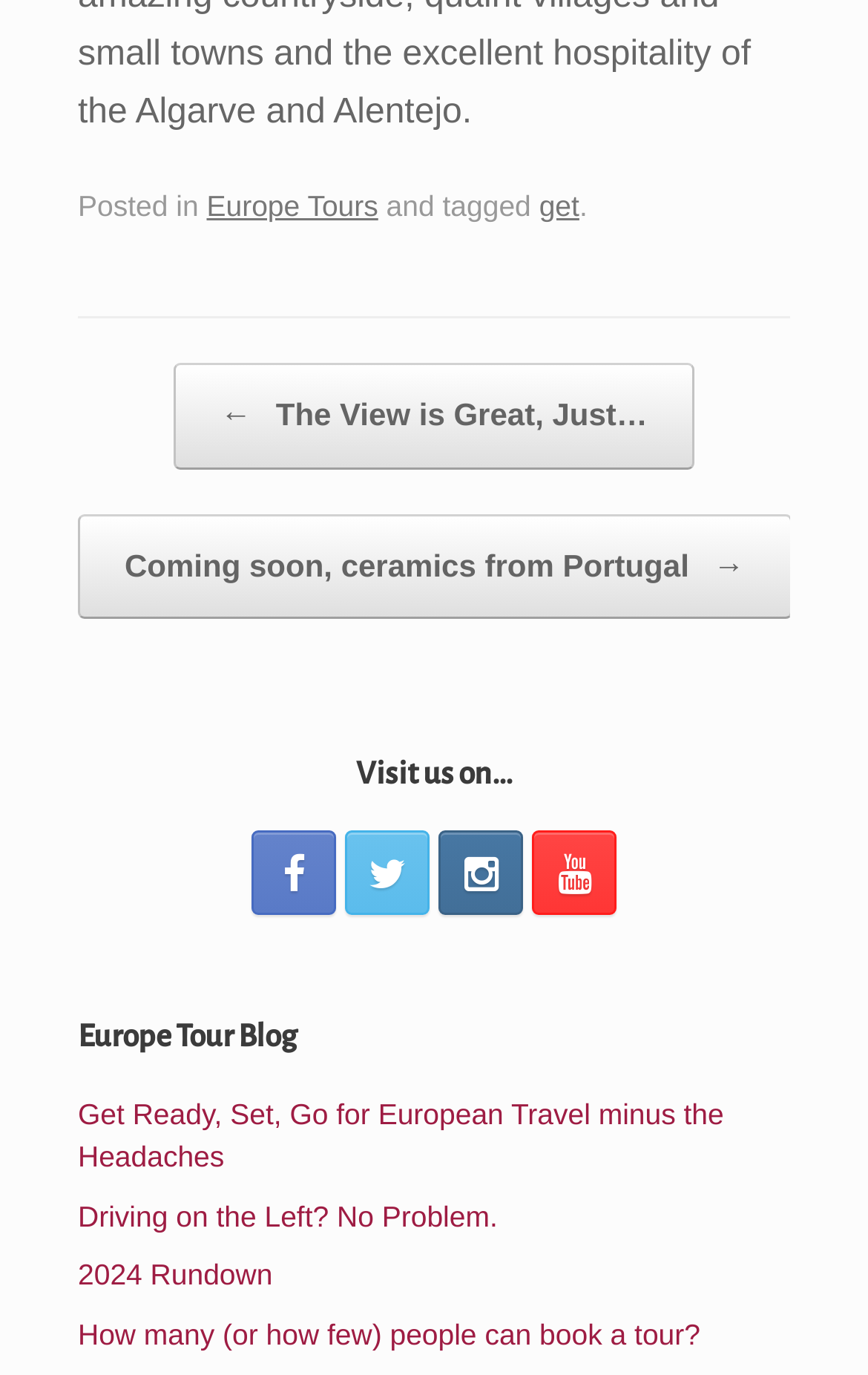Find the bounding box coordinates of the element to click in order to complete the given instruction: "Read 'Get Ready, Set, Go for European Travel minus the Headaches'."

[0.09, 0.798, 0.834, 0.853]